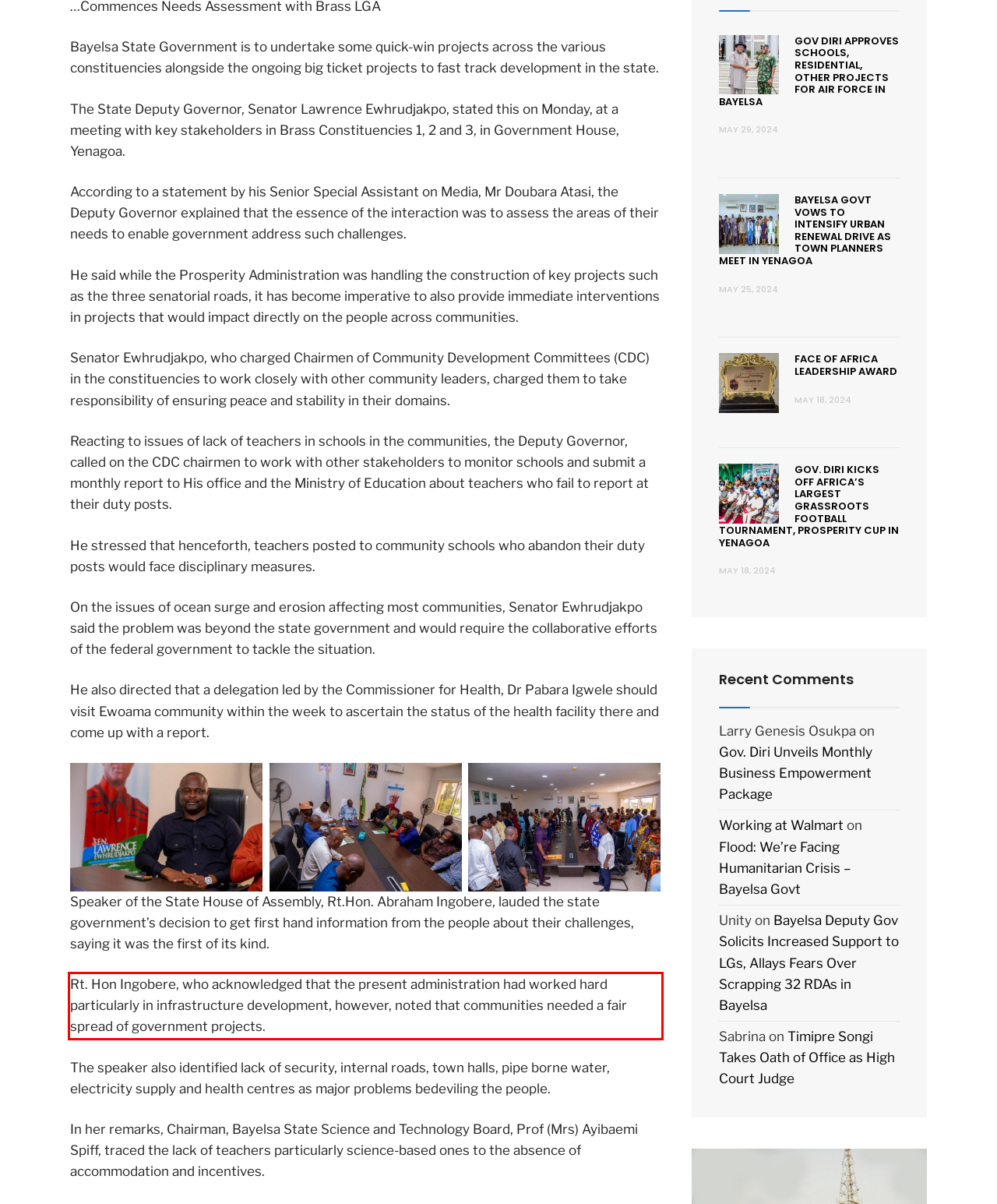Please perform OCR on the text content within the red bounding box that is highlighted in the provided webpage screenshot.

Rt. Hon Ingobere, who acknowledged that the present administration had worked hard particularly in infrastructure development, however, noted that communities needed a fair spread of government projects.